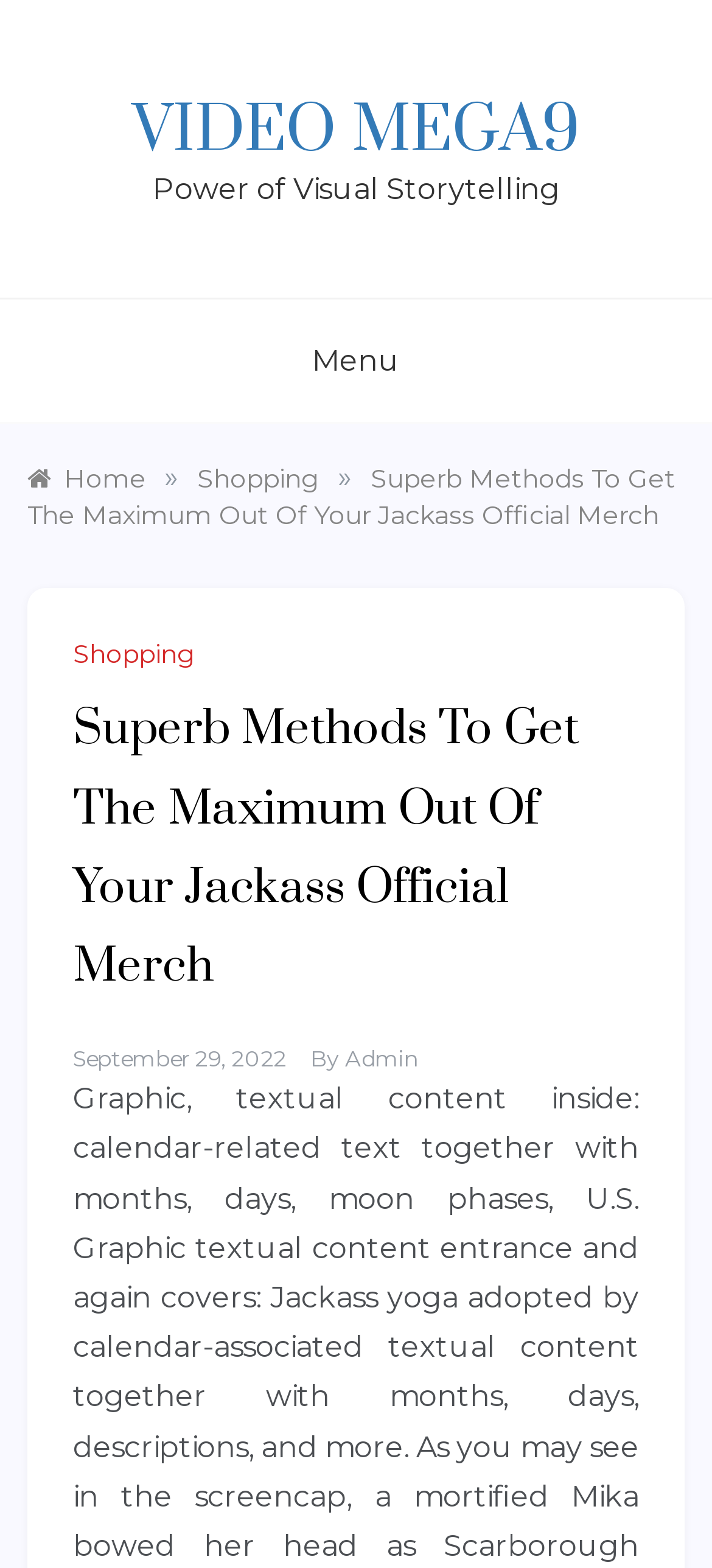Find and specify the bounding box coordinates that correspond to the clickable region for the instruction: "View product information".

None